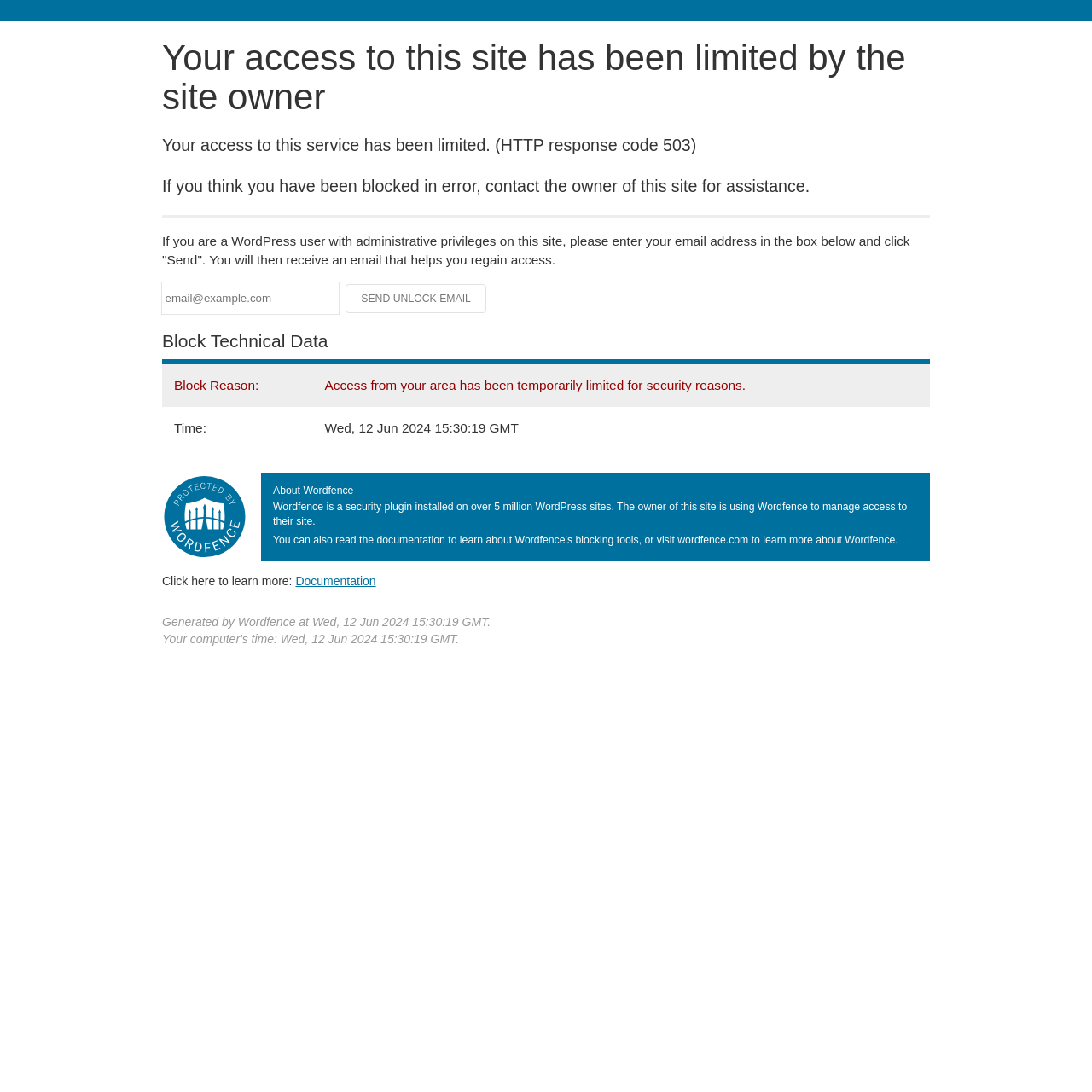What is the timestamp of the site access limitation? Examine the screenshot and reply using just one word or a brief phrase.

Wed, 12 Jun 2024 15:30:19 GMT